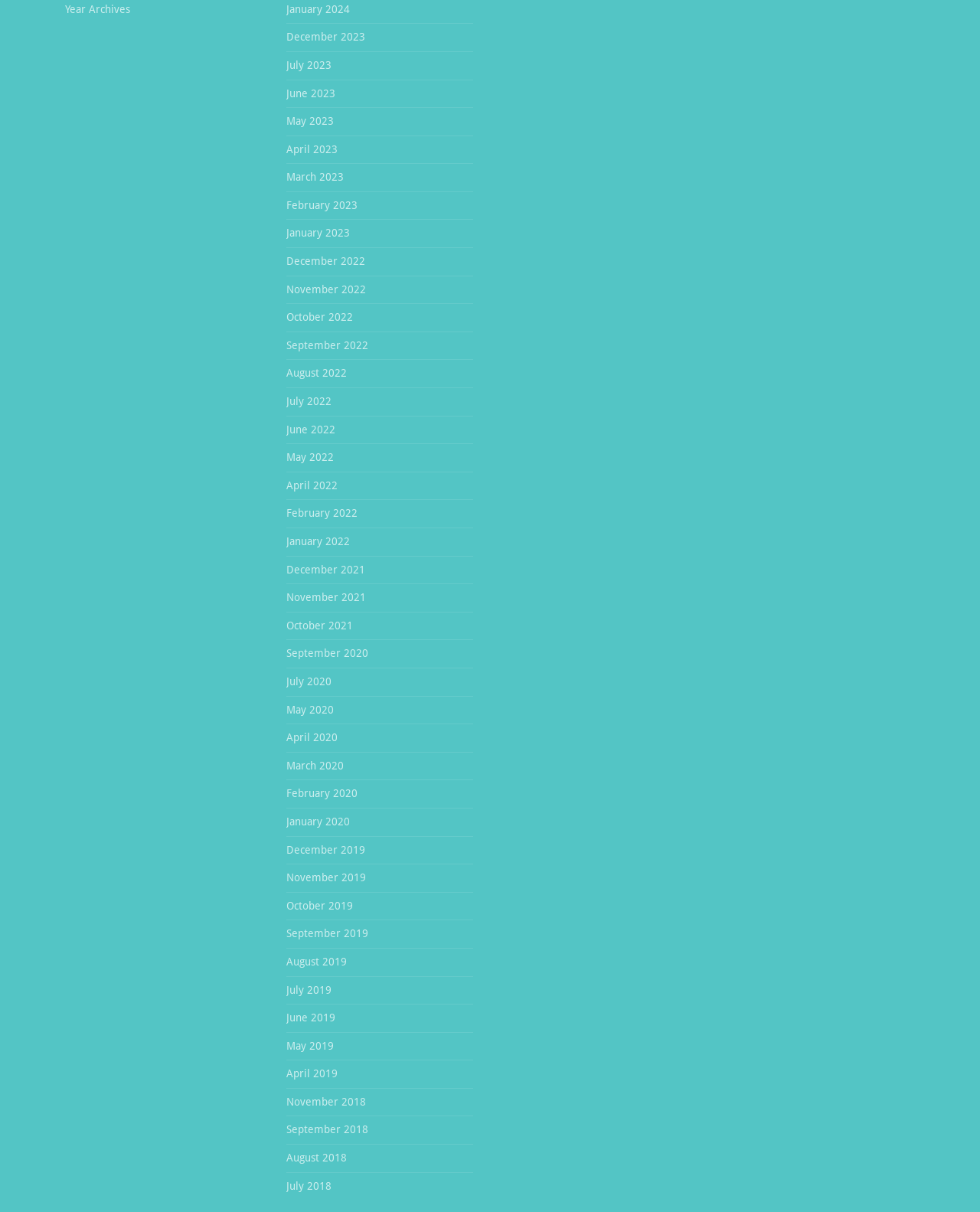Locate the bounding box coordinates of the area you need to click to fulfill this instruction: 'Access June 2023 page'. The coordinates must be in the form of four float numbers ranging from 0 to 1: [left, top, right, bottom].

[0.292, 0.072, 0.342, 0.082]